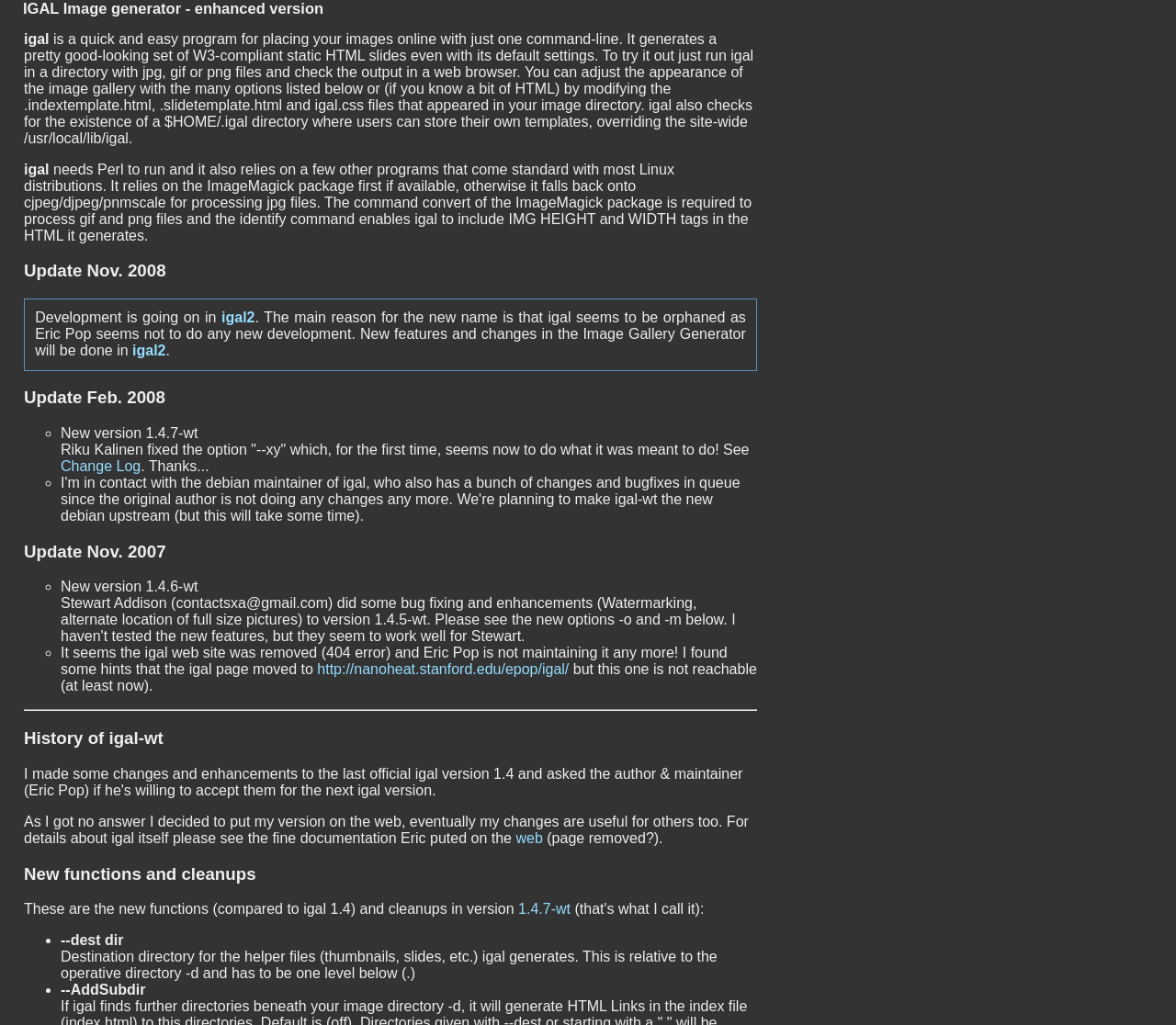Locate the bounding box coordinates of the UI element described by: "http://nanoheat.stanford.edu/epop/igal/". Provide the coordinates as four float numbers between 0 and 1, formatted as [left, top, right, bottom].

[0.27, 0.645, 0.484, 0.661]